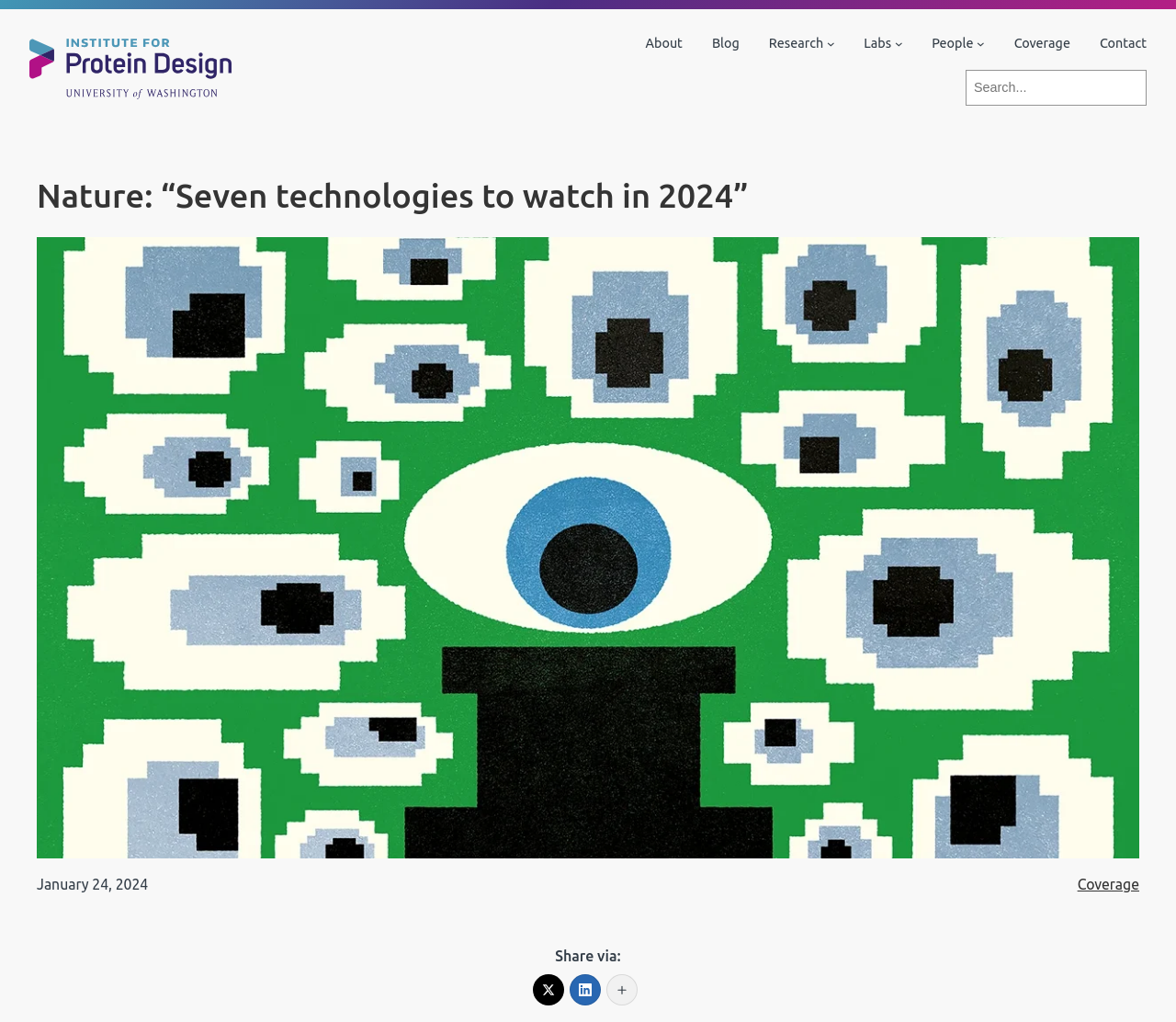Articulate a detailed summary of the webpage's content and design.

The webpage appears to be an article from the Institute for Protein Design, titled "Nature: “Seven technologies to watch in 2024”". At the top-left corner, there is a small figure, likely an icon or logo, accompanied by a link. 

Below the title, there is a large figure that spans almost the entire width of the page, taking up a significant portion of the top section. 

On the top-right side, there is a navigation menu with several links, including "About", "Blog", "Research", "Labs", "People", "Coverage", and "Contact". These links are arranged horizontally, with the "Research", "Labs", and "People" links having dropdown submenus.

In the middle of the page, there is a search bar with a "Search" label and a search box. 

The main content of the article is divided into sections, with a heading that reads "Nature: “Seven technologies to watch in 2024”". Below the heading, there is a large figure that takes up most of the page's width. 

At the bottom of the page, there is a timestamp indicating the article's publication date, "January 24, 2024". Next to the timestamp, there is a link to "Coverage". 

Further down, there is a section for sharing the article, with a label "Share via:" and links to Twitter, LinkedIn, and another unspecified platform.